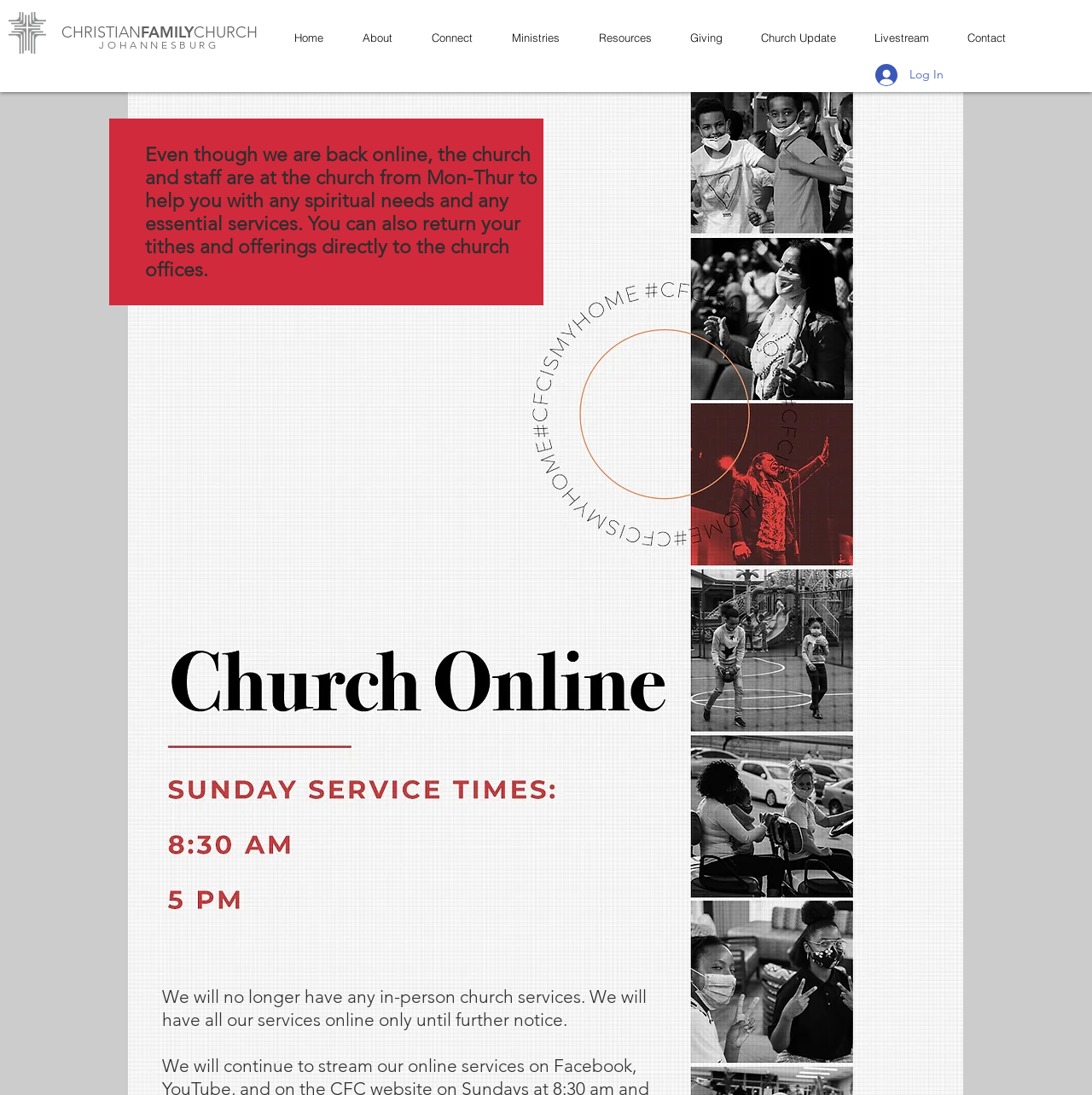What is the name of the church? Look at the image and give a one-word or short phrase answer.

Christian Family Church